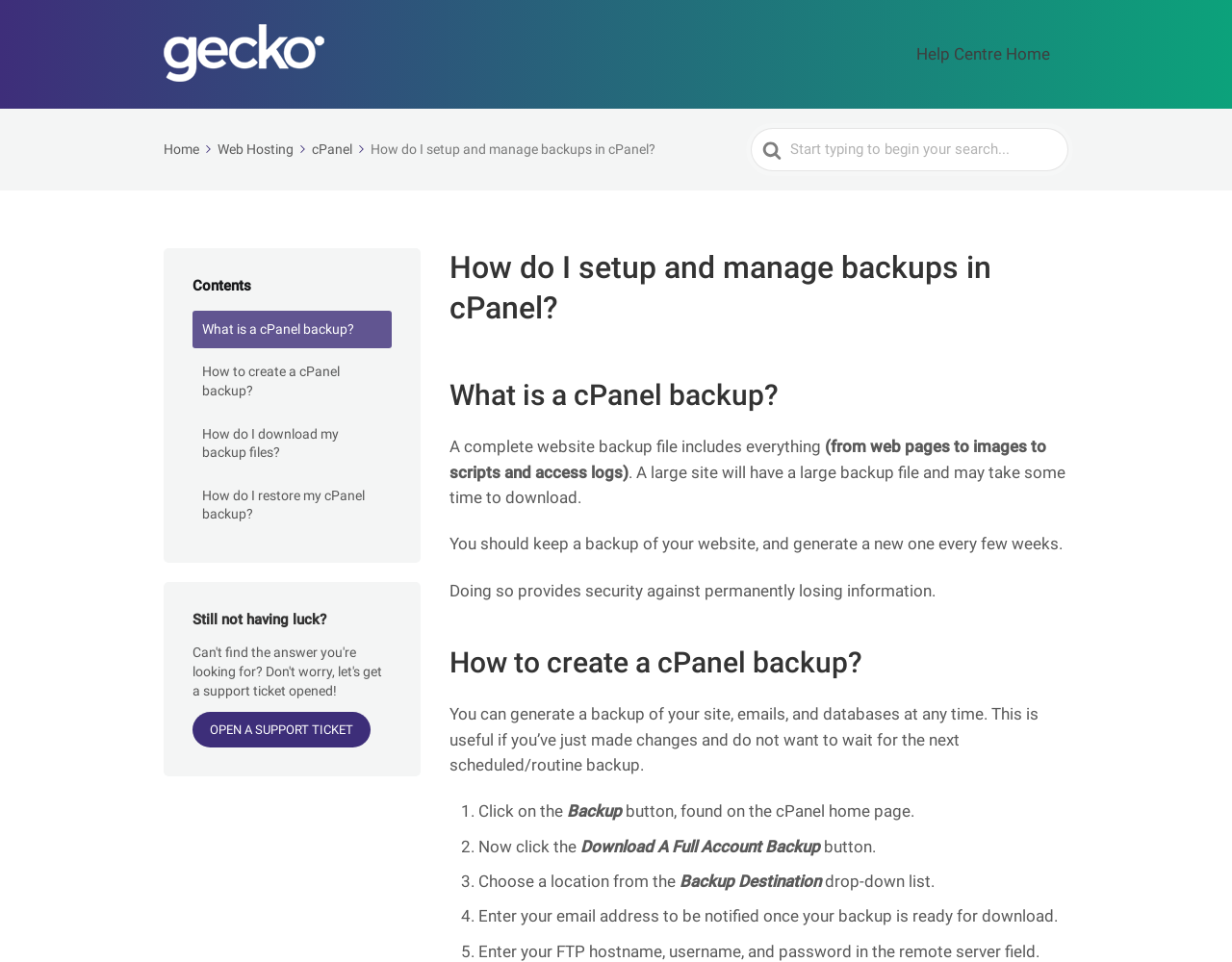Please provide the bounding box coordinates for the element that needs to be clicked to perform the following instruction: "Go to ABOUT US". The coordinates should be given as four float numbers between 0 and 1, i.e., [left, top, right, bottom].

None